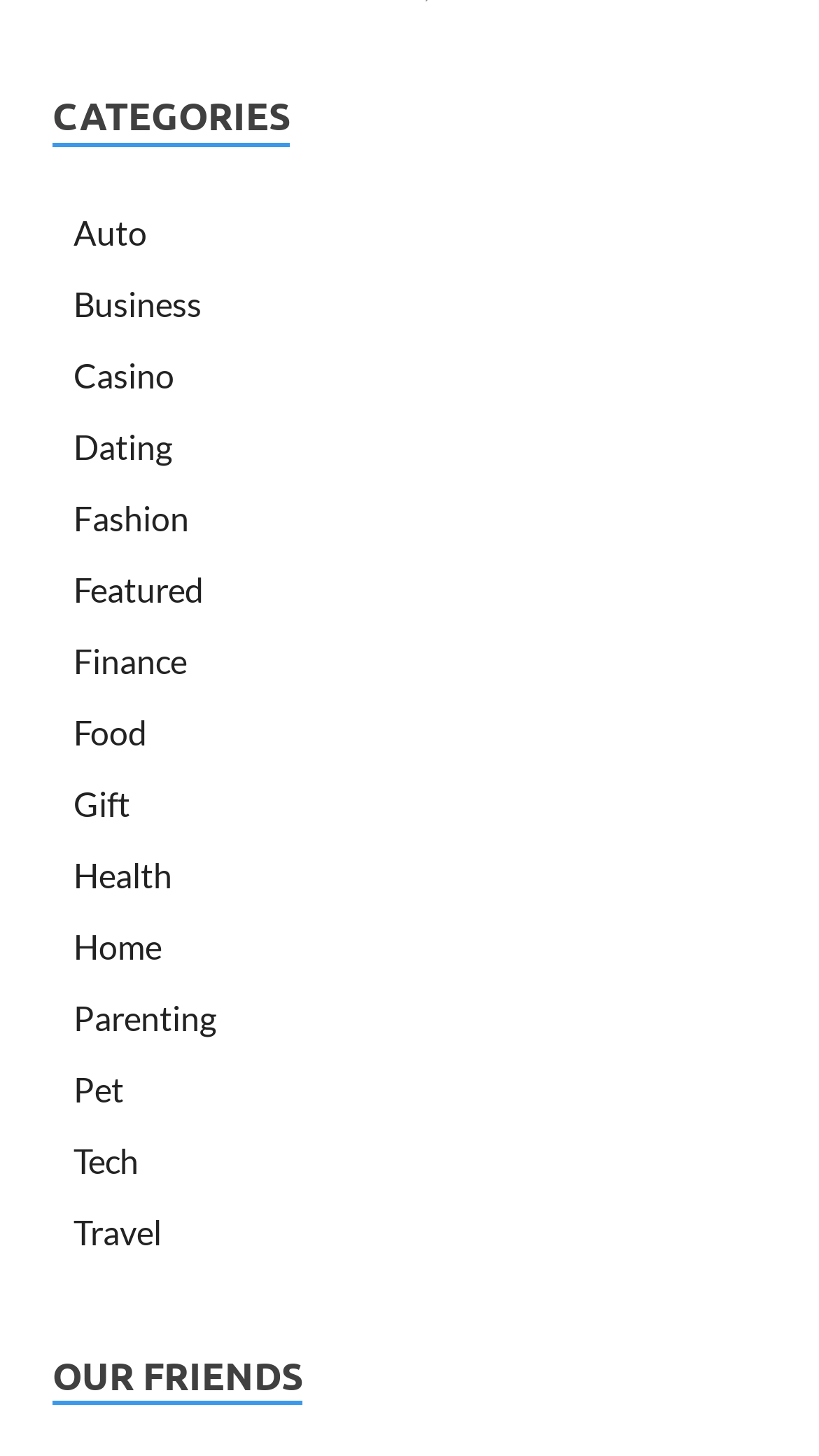What is the second heading on the webpage?
Look at the image and respond with a one-word or short-phrase answer.

OUR FRIENDS